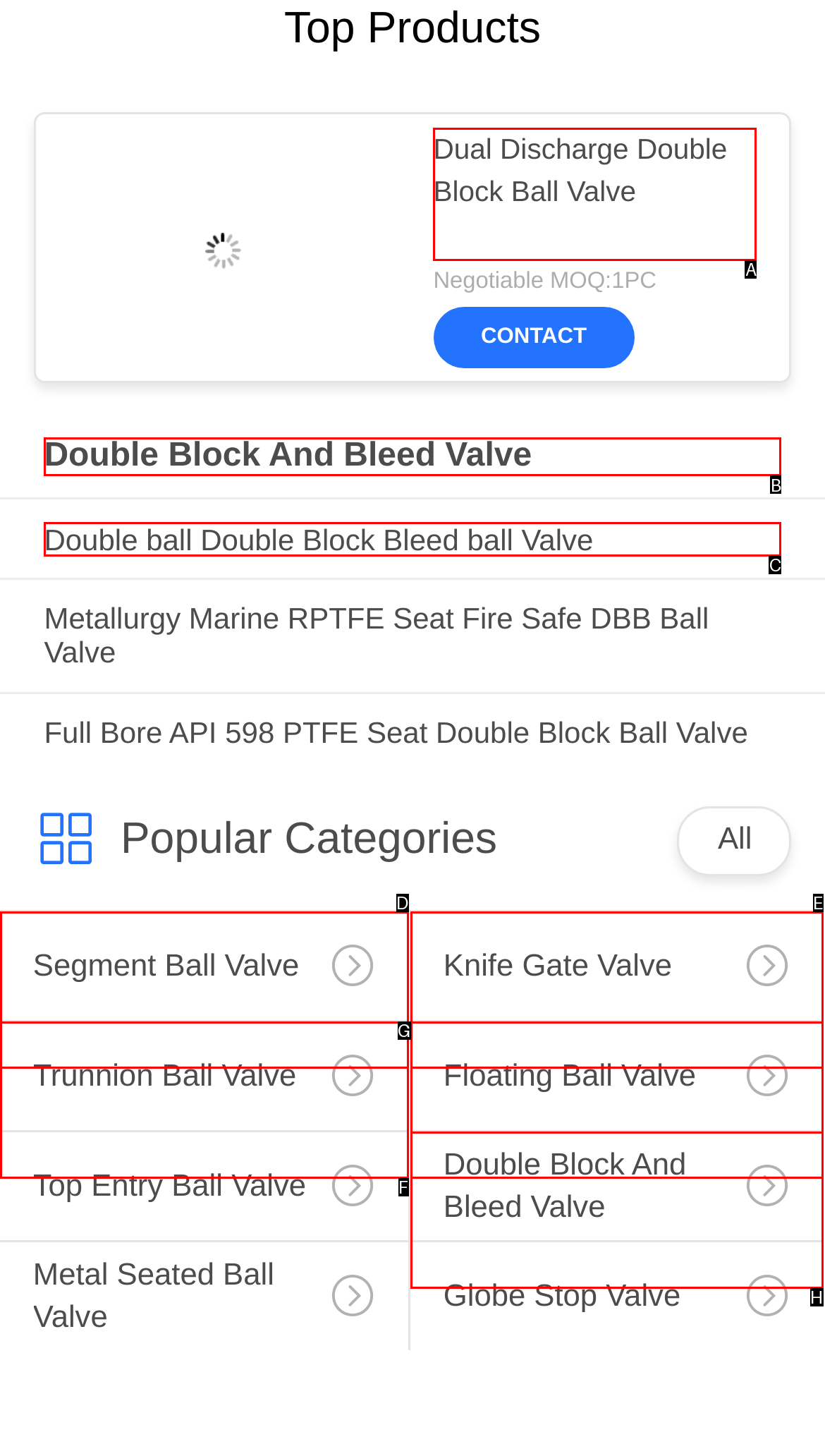Determine the letter of the element I should select to fulfill the following instruction: Click on the 'Dual Discharge Double Block Ball Valve' link. Just provide the letter.

A